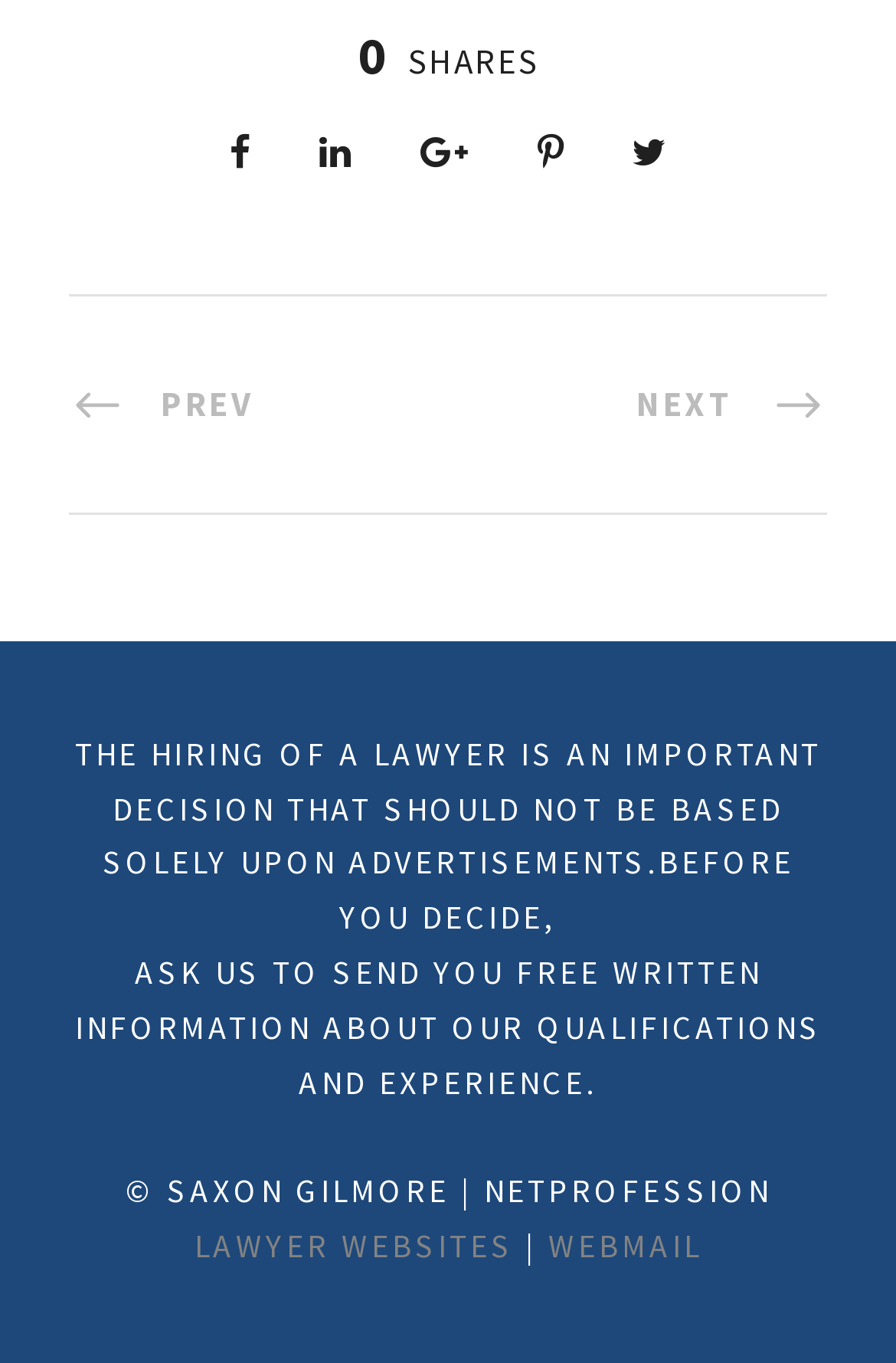Please answer the following question using a single word or phrase: 
How many social media links are available?

5